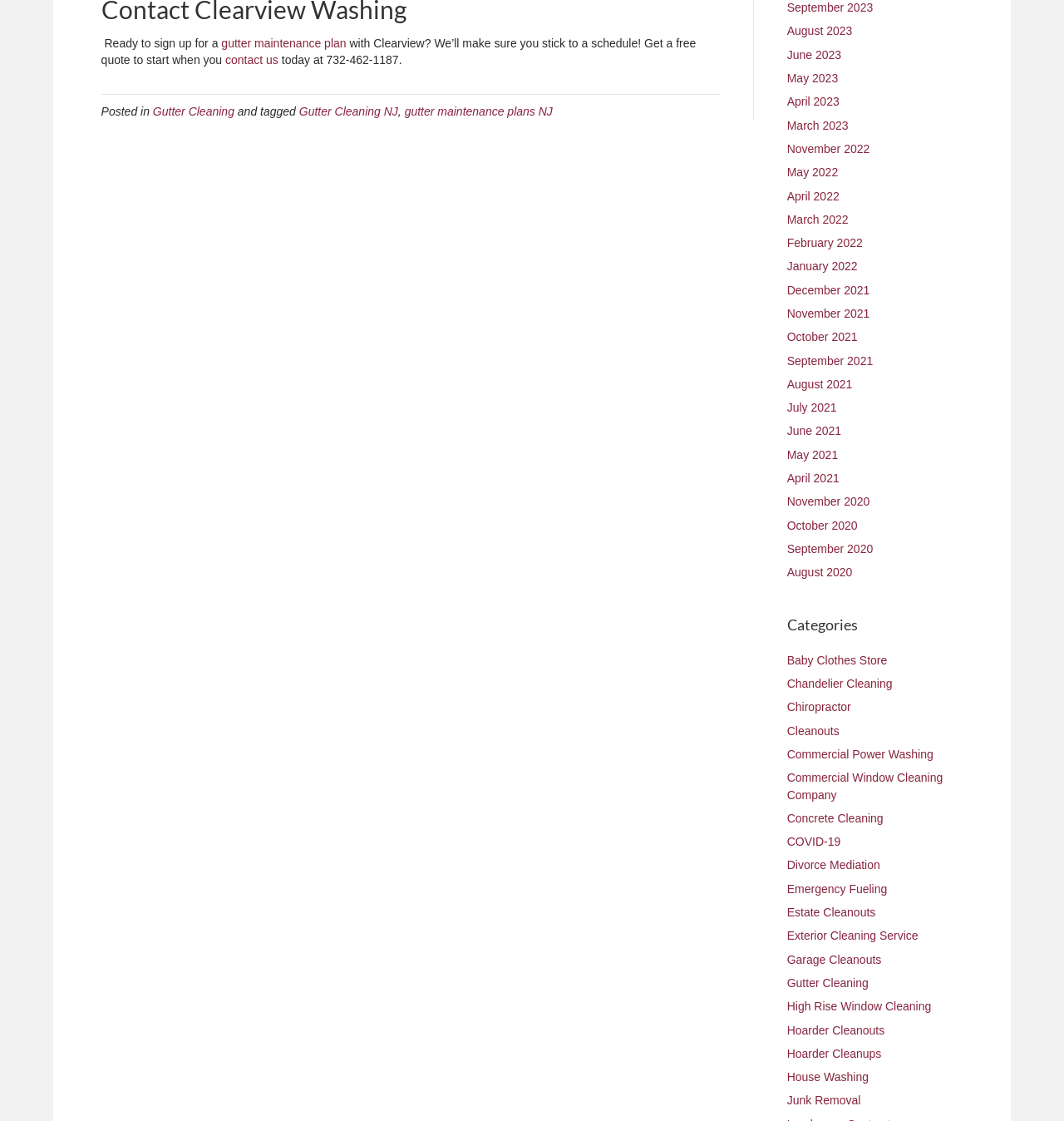Please locate the bounding box coordinates of the element that should be clicked to achieve the given instruction: "Explore gutter maintenance plans NJ".

[0.38, 0.093, 0.519, 0.105]